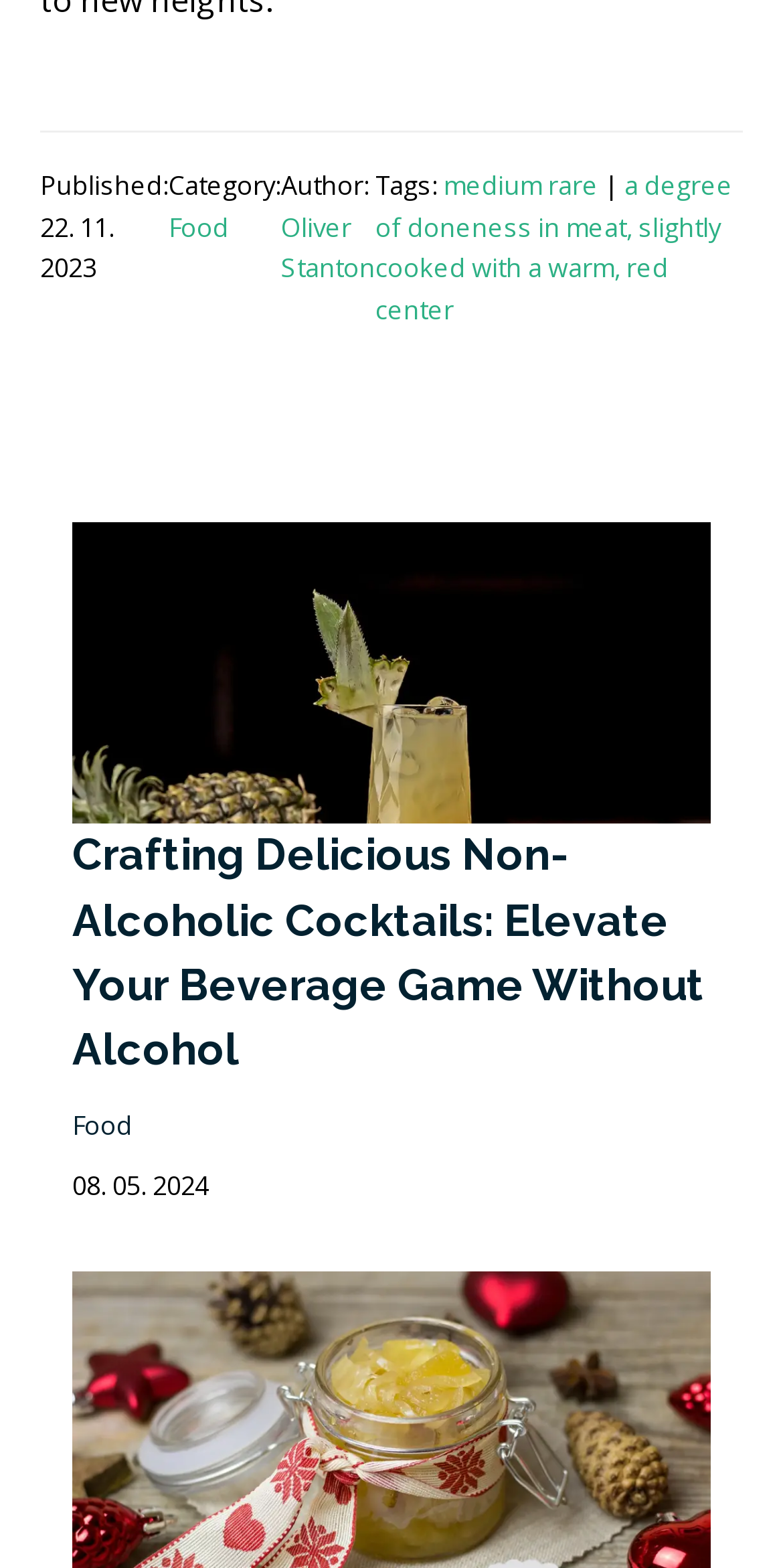Identify the bounding box coordinates for the element you need to click to achieve the following task: "Read the article about 'Non Alcoholic Cocktails'". The coordinates must be four float values ranging from 0 to 1, formatted as [left, top, right, bottom].

[0.092, 0.453, 0.908, 0.481]